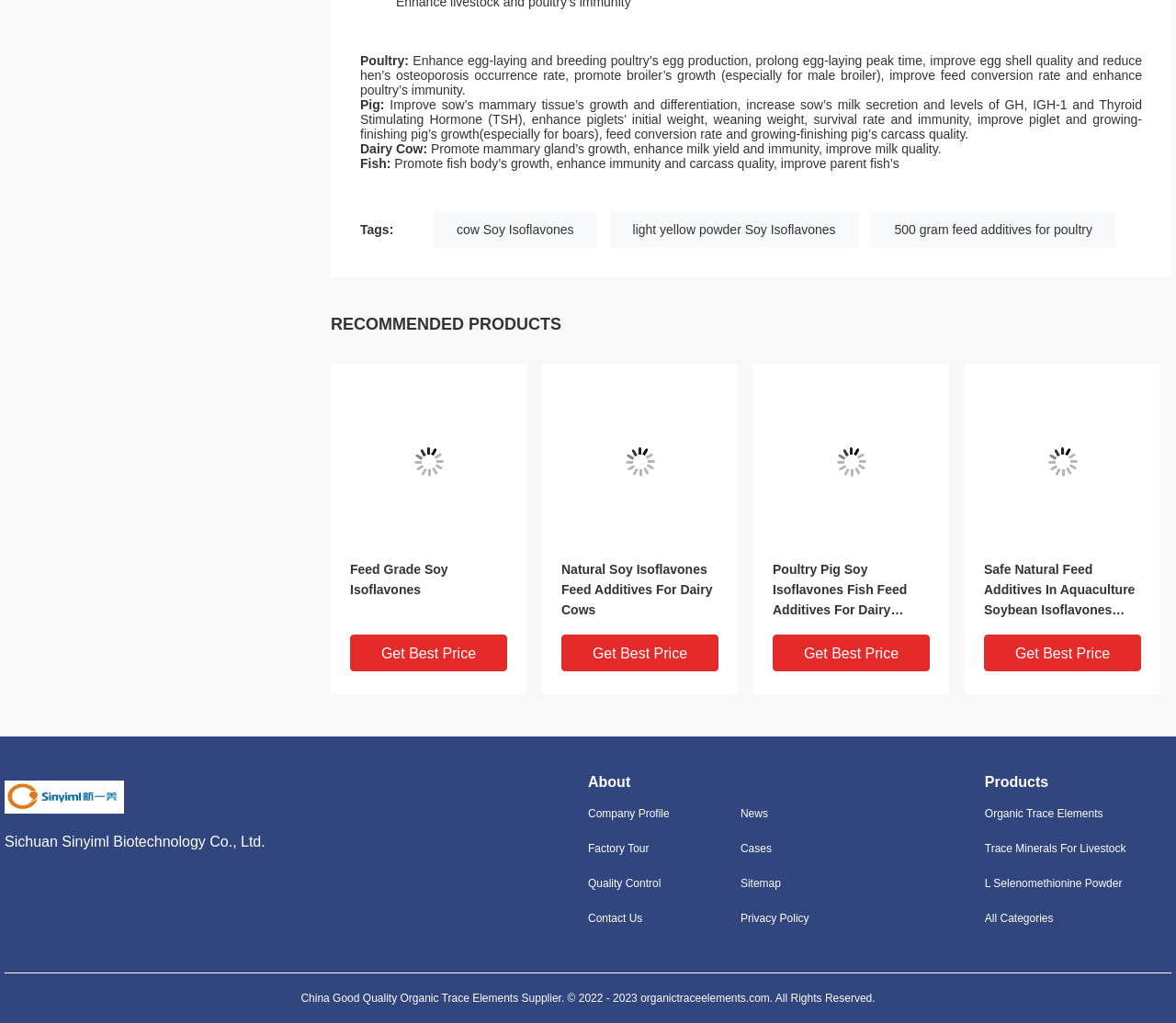Identify the bounding box coordinates of the part that should be clicked to carry out this instruction: "View 'Feed Grade Soy Isoflavones' product".

[0.298, 0.547, 0.431, 0.606]